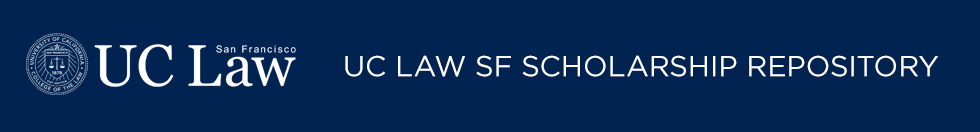Explain in detail what you see in the image.

The image features the official banner for the "UC Law SF Scholarship Repository," prominently displaying the "UC Law" emblem alongside the text "UC LAW SF SCHOLARSHIP REPOSITORY." The design reflects a professional and academic aesthetic, characterized by a dark blue background complemented by white typography, which enhances readability and emphasis on the scholarship repository's identity. This banner serves as a gateway to a collection of legal scholarship from the University of California, San Francisco, highlighting the institution's commitment to legal education and research.